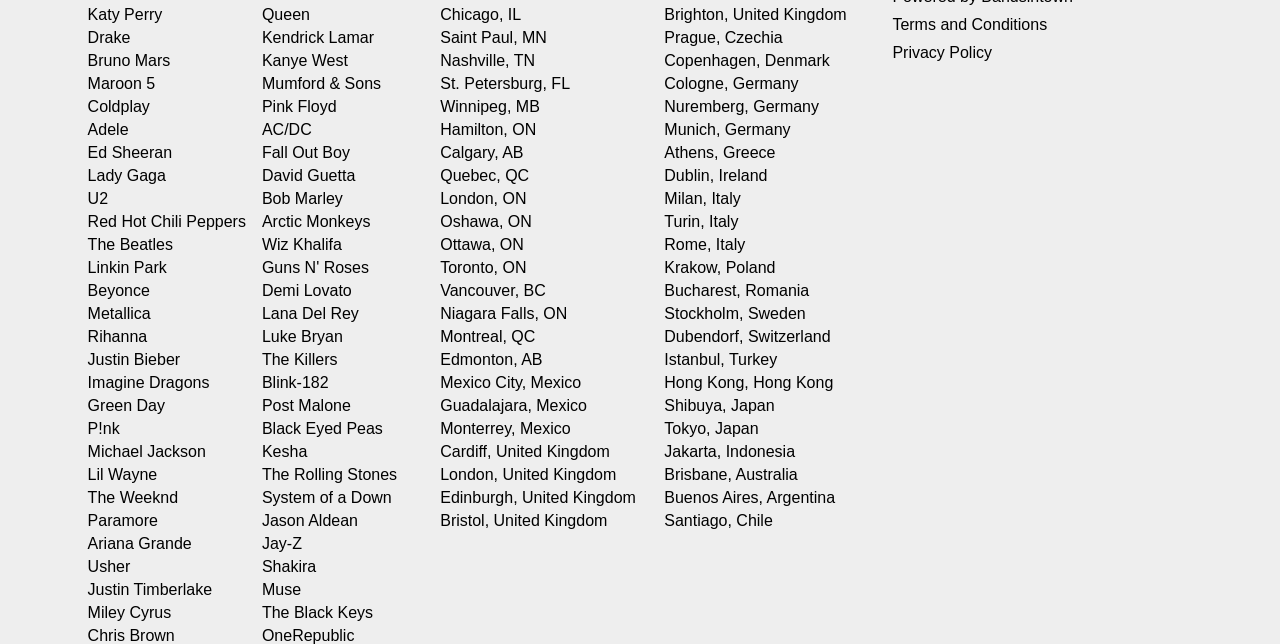Please predict the bounding box coordinates (top-left x, top-left y, bottom-right x, bottom-right y) for the UI element in the screenshot that fits the description: Black Eyed Peas

[0.205, 0.652, 0.299, 0.68]